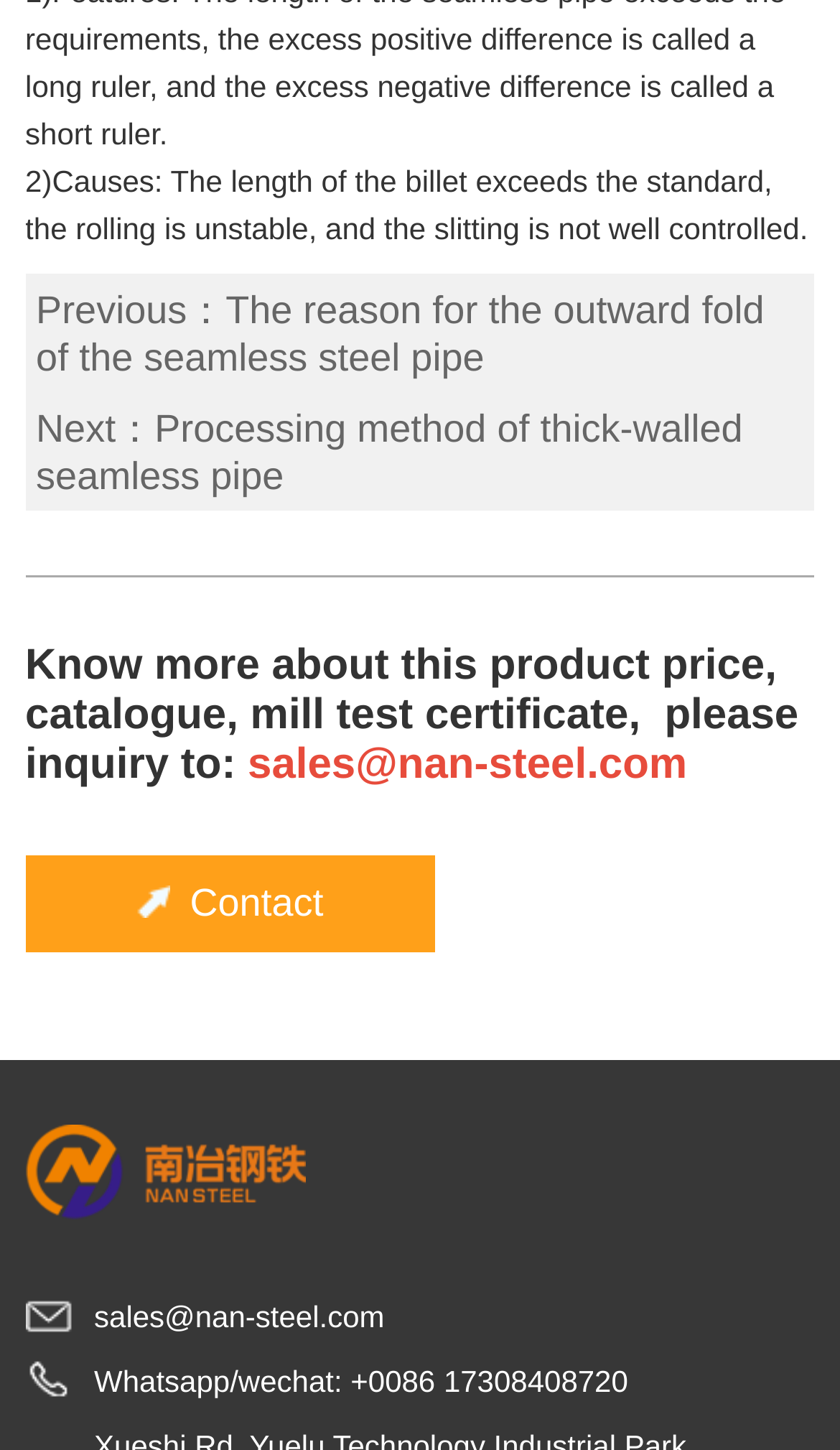Determine the bounding box coordinates of the target area to click to execute the following instruction: "Click the Contact link."

[0.03, 0.59, 0.517, 0.657]